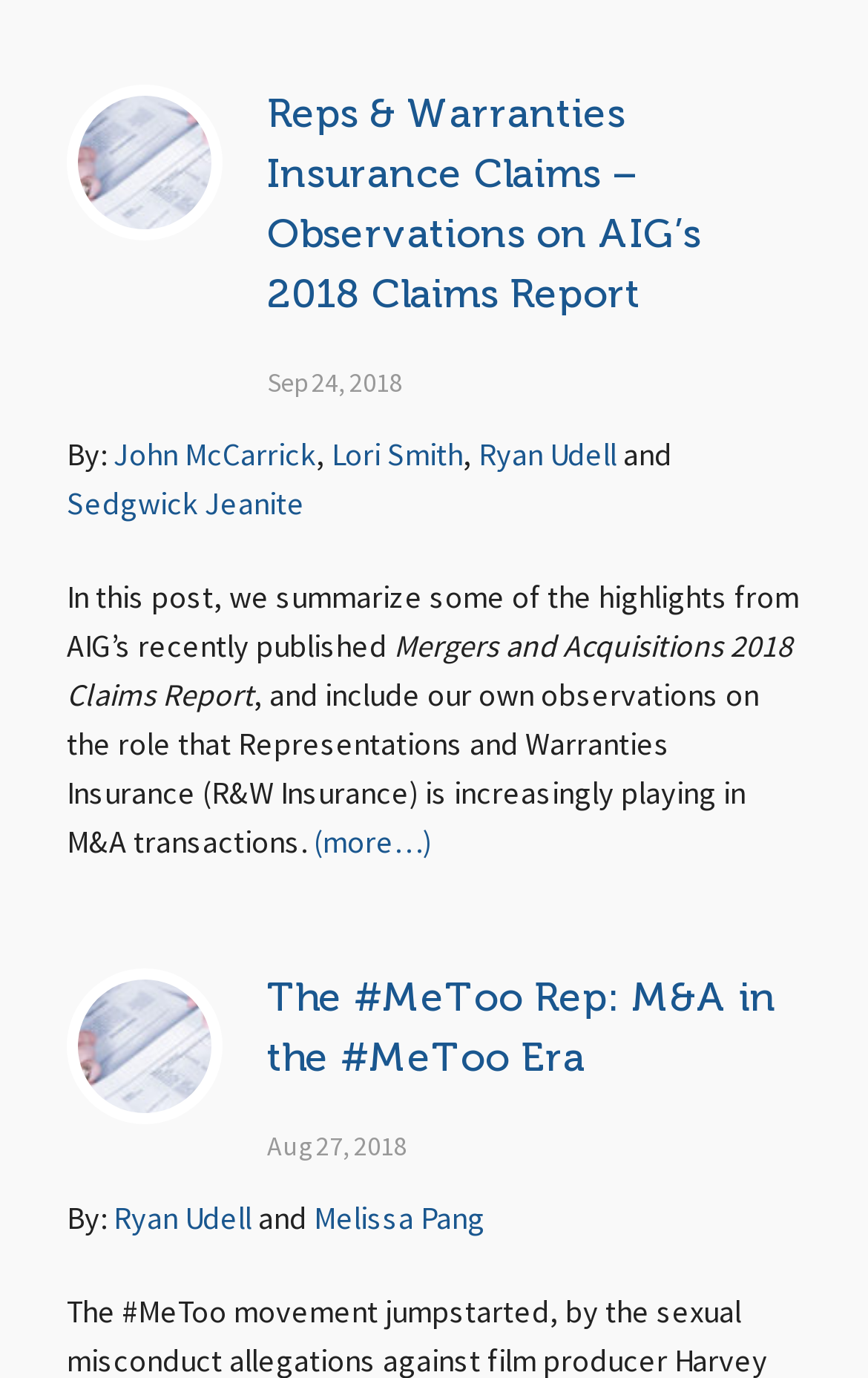Please identify the bounding box coordinates of the clickable area that will fulfill the following instruction: "View the post by John McCarrick". The coordinates should be in the format of four float numbers between 0 and 1, i.e., [left, top, right, bottom].

[0.131, 0.319, 0.364, 0.345]